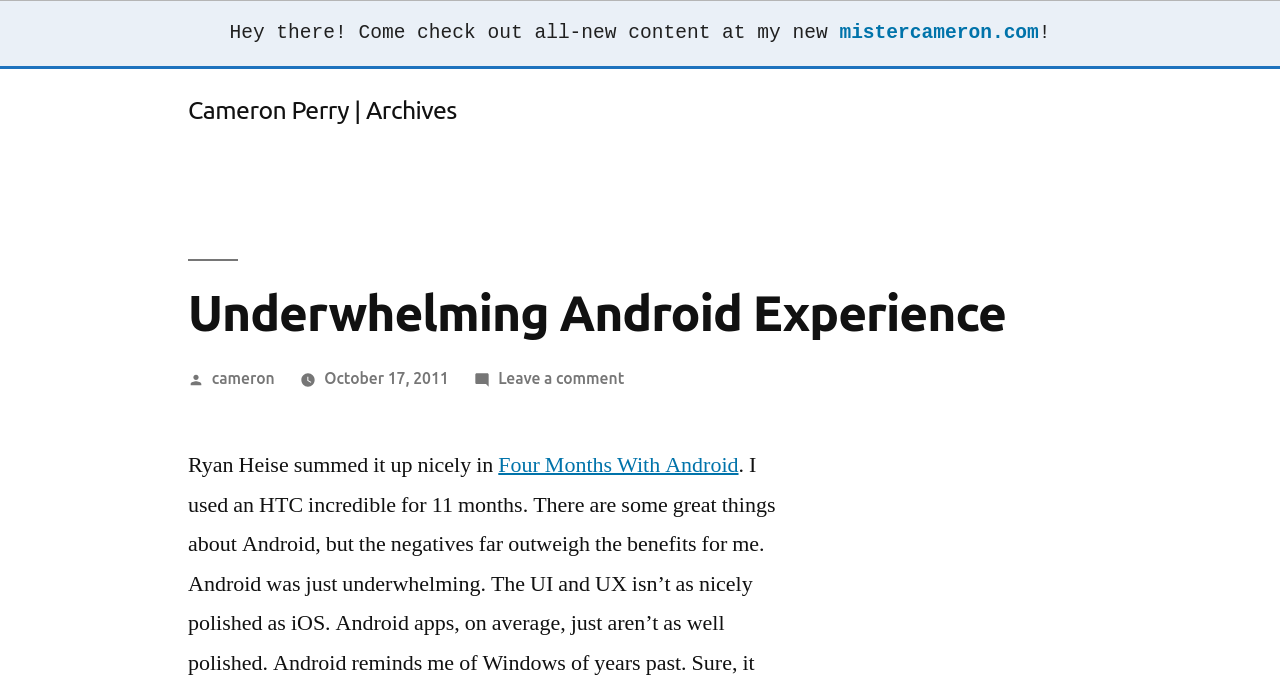Find the bounding box coordinates for the HTML element described as: "Cameron Perry | Archives". The coordinates should consist of four float values between 0 and 1, i.e., [left, top, right, bottom].

[0.147, 0.139, 0.357, 0.18]